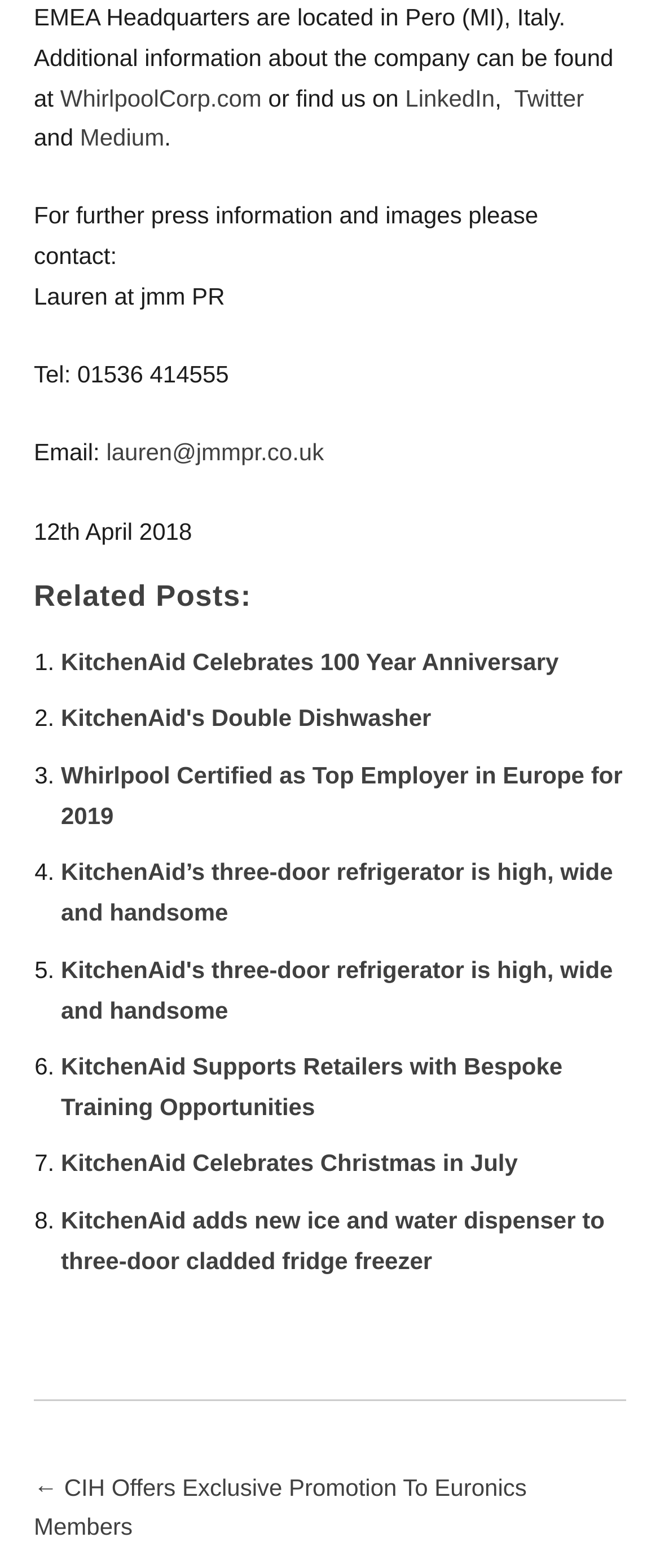Give a short answer using one word or phrase for the question:
What is the navigation option at the bottom of the page?

Posts